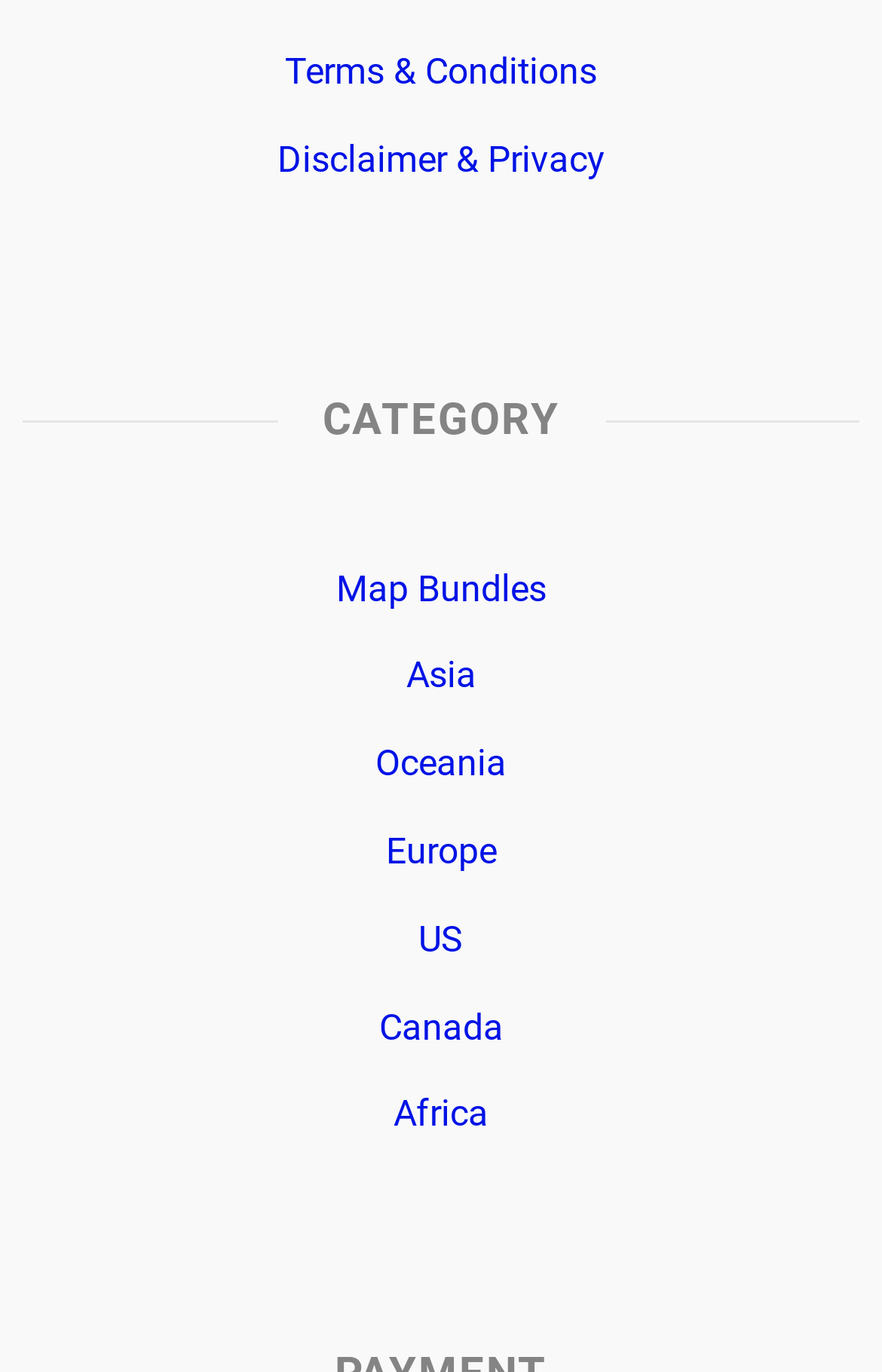Determine the bounding box coordinates for the HTML element mentioned in the following description: "Oceania". The coordinates should be a list of four floats ranging from 0 to 1, represented as [left, top, right, bottom].

[0.426, 0.541, 0.574, 0.572]